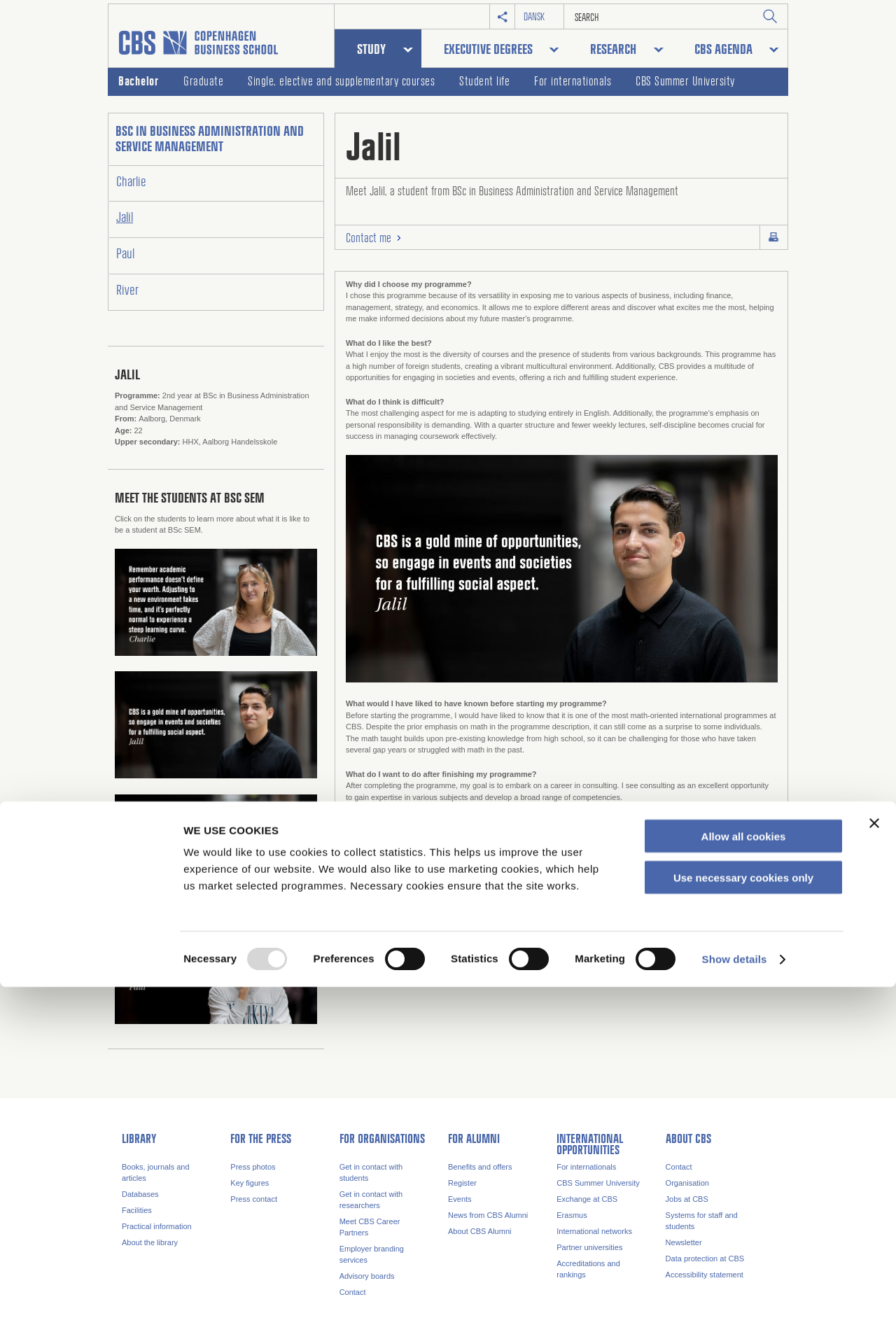Determine the bounding box coordinates of the area to click in order to meet this instruction: "View book details".

None